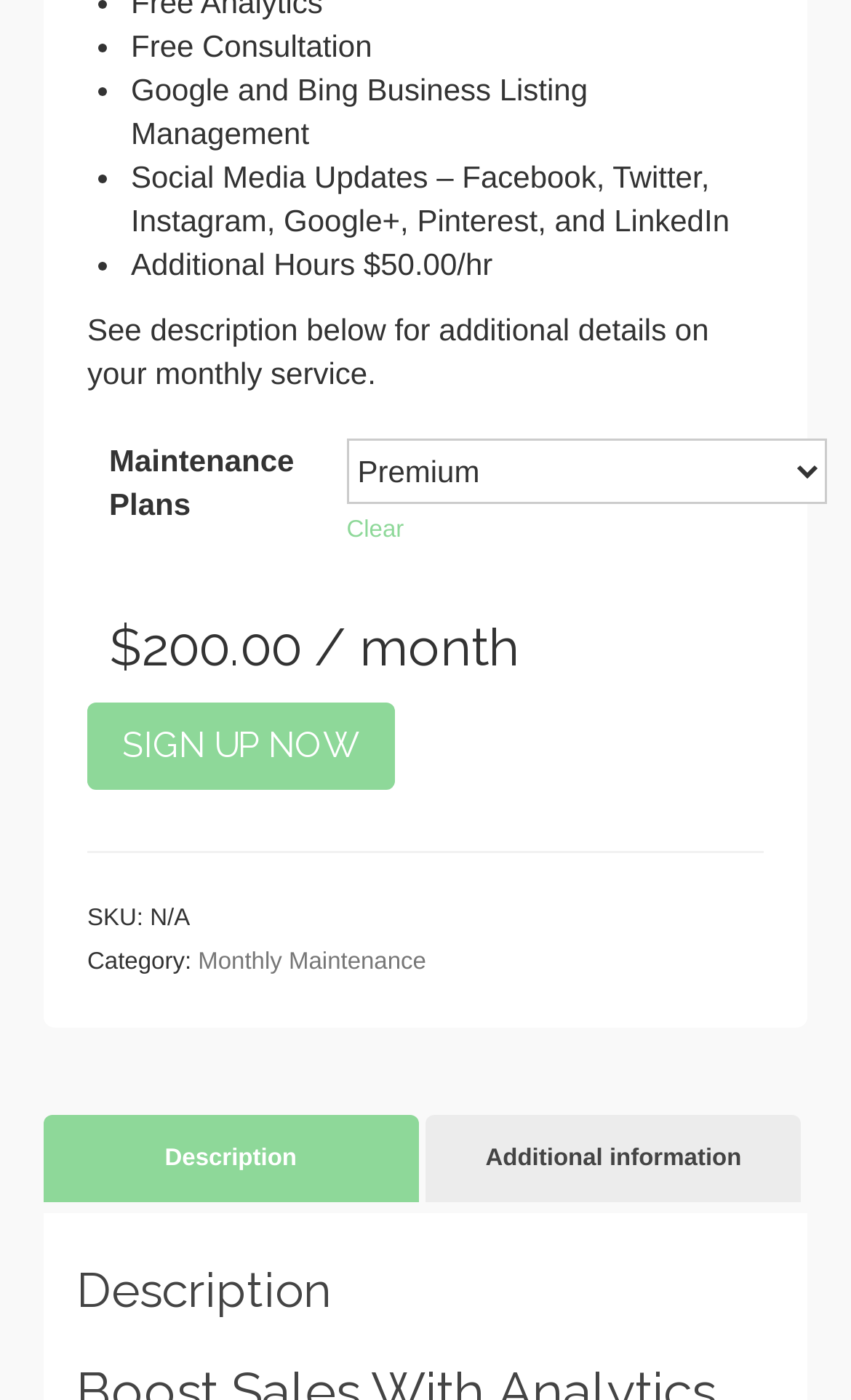What is the price of the Premium Clear maintenance plan?
Provide an in-depth and detailed answer to the question.

I found the price of the Premium Clear maintenance plan by looking at the table with the header 'Maintenance Plans' and 'Premium Clear'. The price is listed as '$200.00/month'.